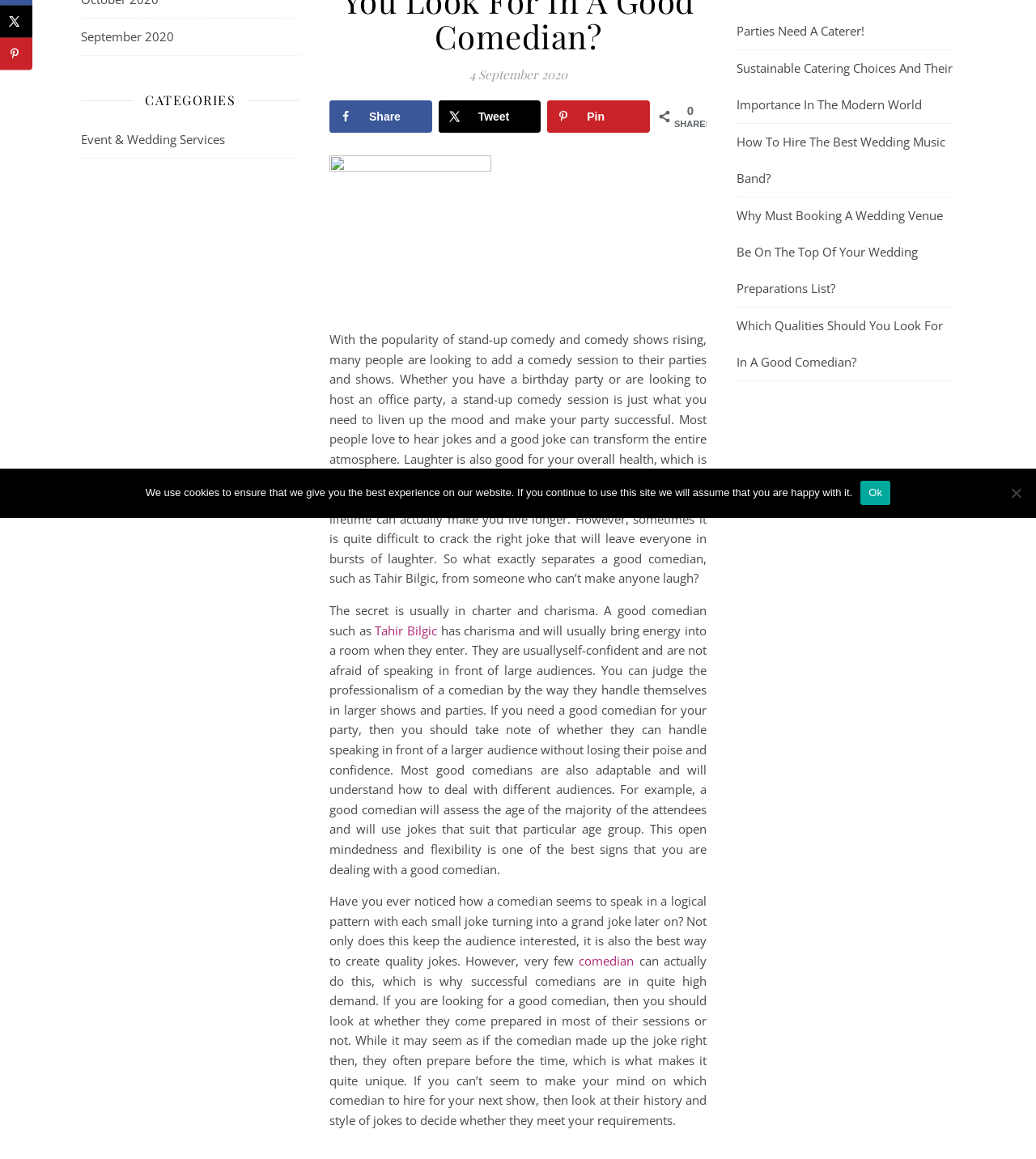Locate the bounding box of the UI element defined by this description: "September 2020". The coordinates should be given as four float numbers between 0 and 1, formatted as [left, top, right, bottom].

[0.078, 0.016, 0.168, 0.047]